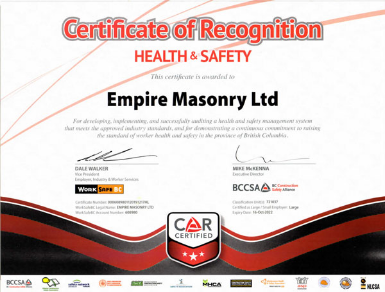What is the purpose of the 'CAR Certified' seal on the certificate?
Identify the answer in the screenshot and reply with a single word or phrase.

To emphasize the certificate's significance in promoting workplace safety